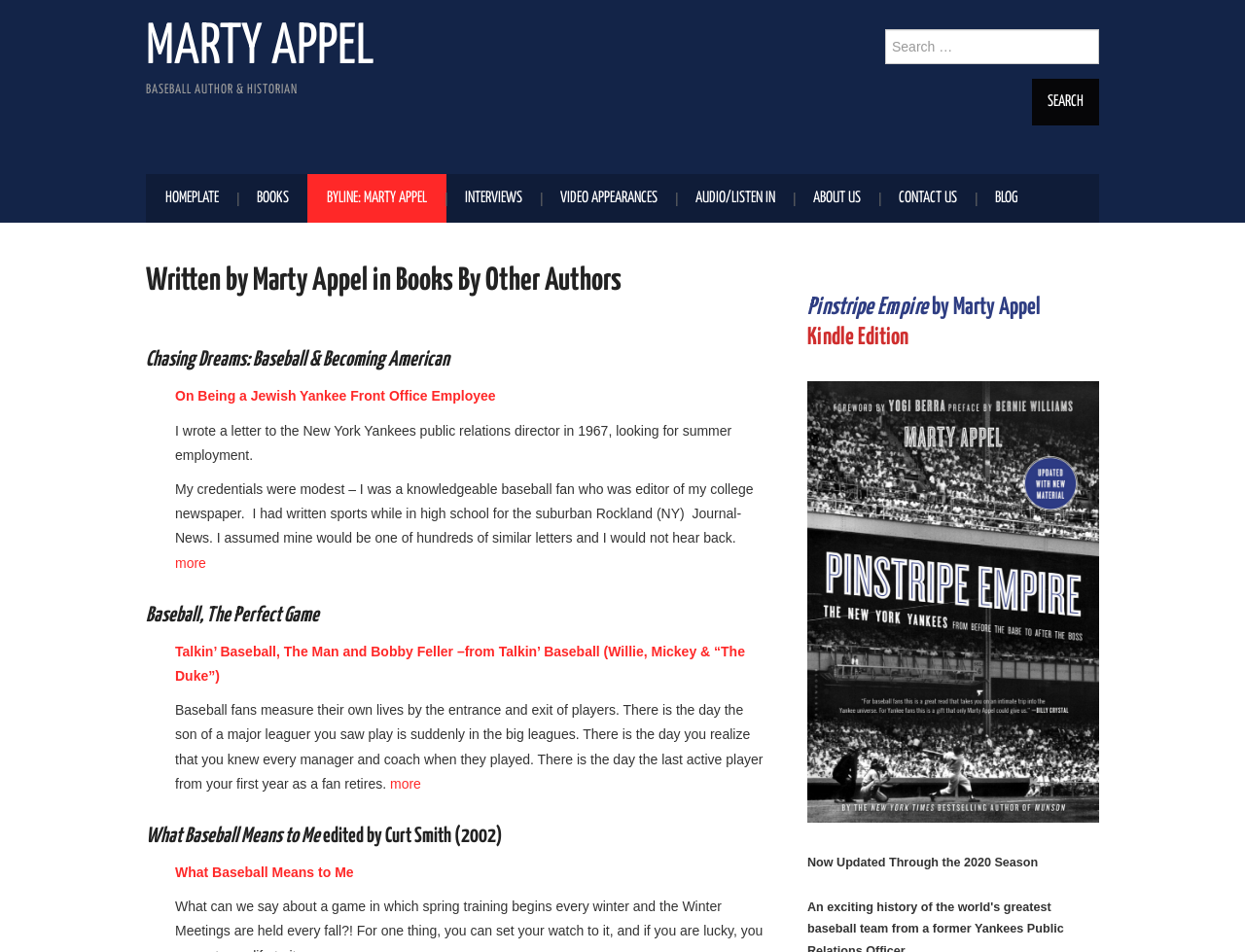Using the image as a reference, answer the following question in as much detail as possible:
What is the title of the book written by Marty Appel?

The answer can be found in the heading element 'Pinstripe Empire by Marty Appel Kindle Edition' which is located in the middle of the webpage, indicating that Marty Appel wrote a book called Pinstripe Empire.